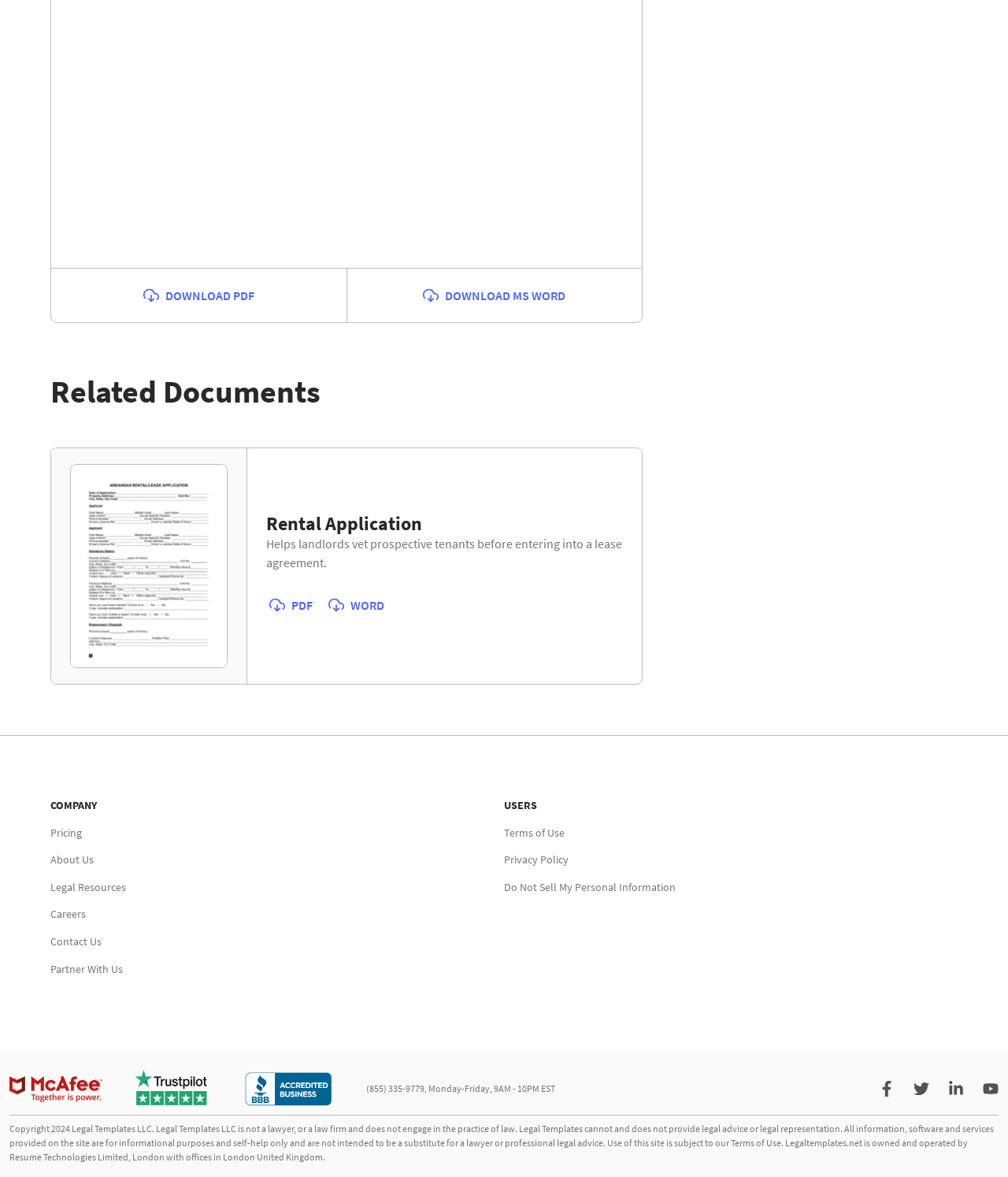Could you indicate the bounding box coordinates of the region to click in order to complete this instruction: "go to Pricing".

[0.05, 0.701, 0.081, 0.713]